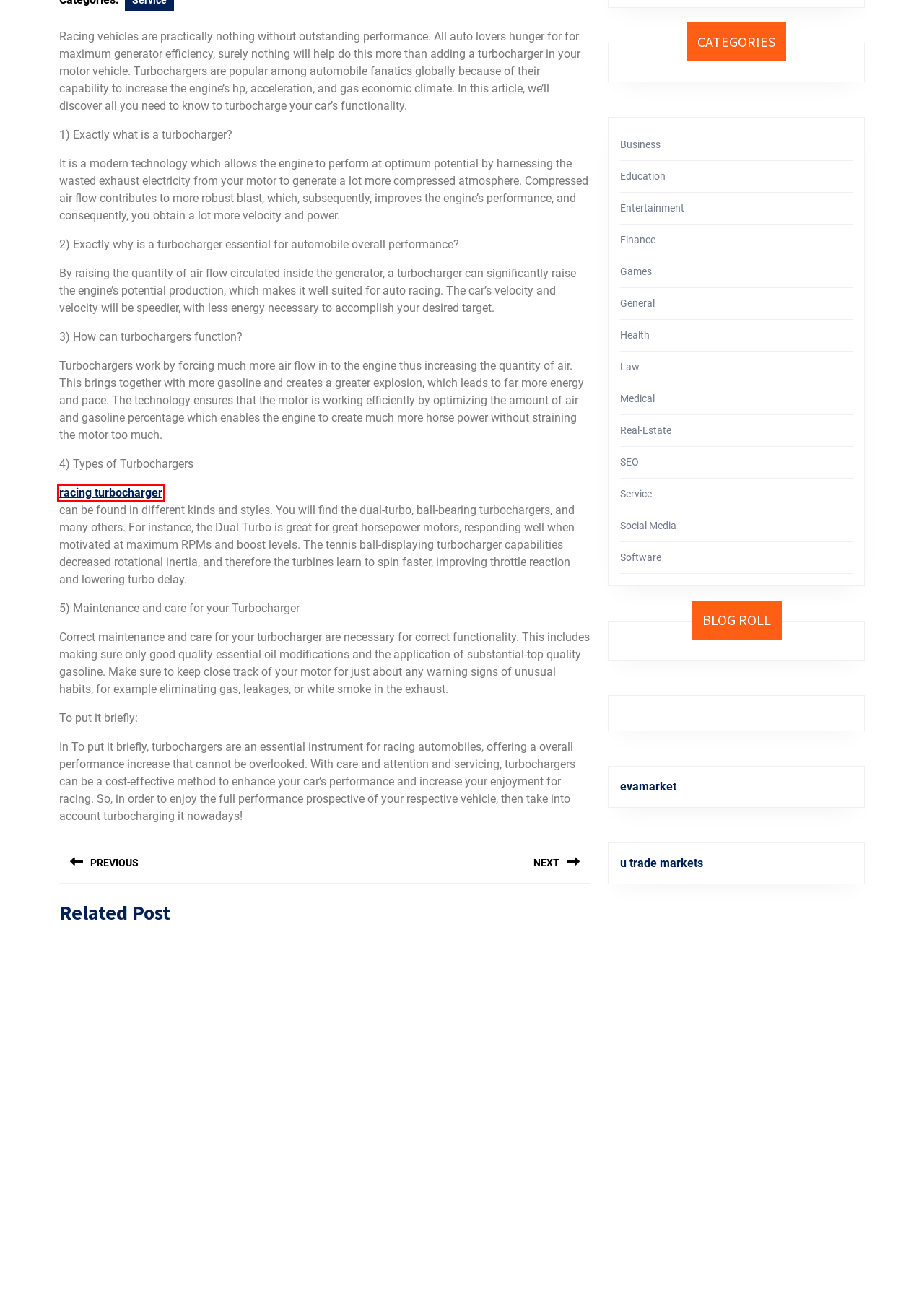Look at the screenshot of a webpage where a red rectangle bounding box is present. Choose the webpage description that best describes the new webpage after clicking the element inside the red bounding box. Here are the candidates:
A. Entertainment – The Wealth of Nations
B. Law – The Wealth of Nations
C. BSI Inc. | T4 & T6 Turbochargers | Wastegates | BOVS
D. Business – The Wealth of Nations
E. Fan Objectives: US Tataouine vs Espérance Sportive de Tunis – The Wealth of Nations
F. Medical – The Wealth of Nations
G. General – The Wealth of Nations
H. EVA Markets - Your Ultimate Destination for Effortless Success.

C